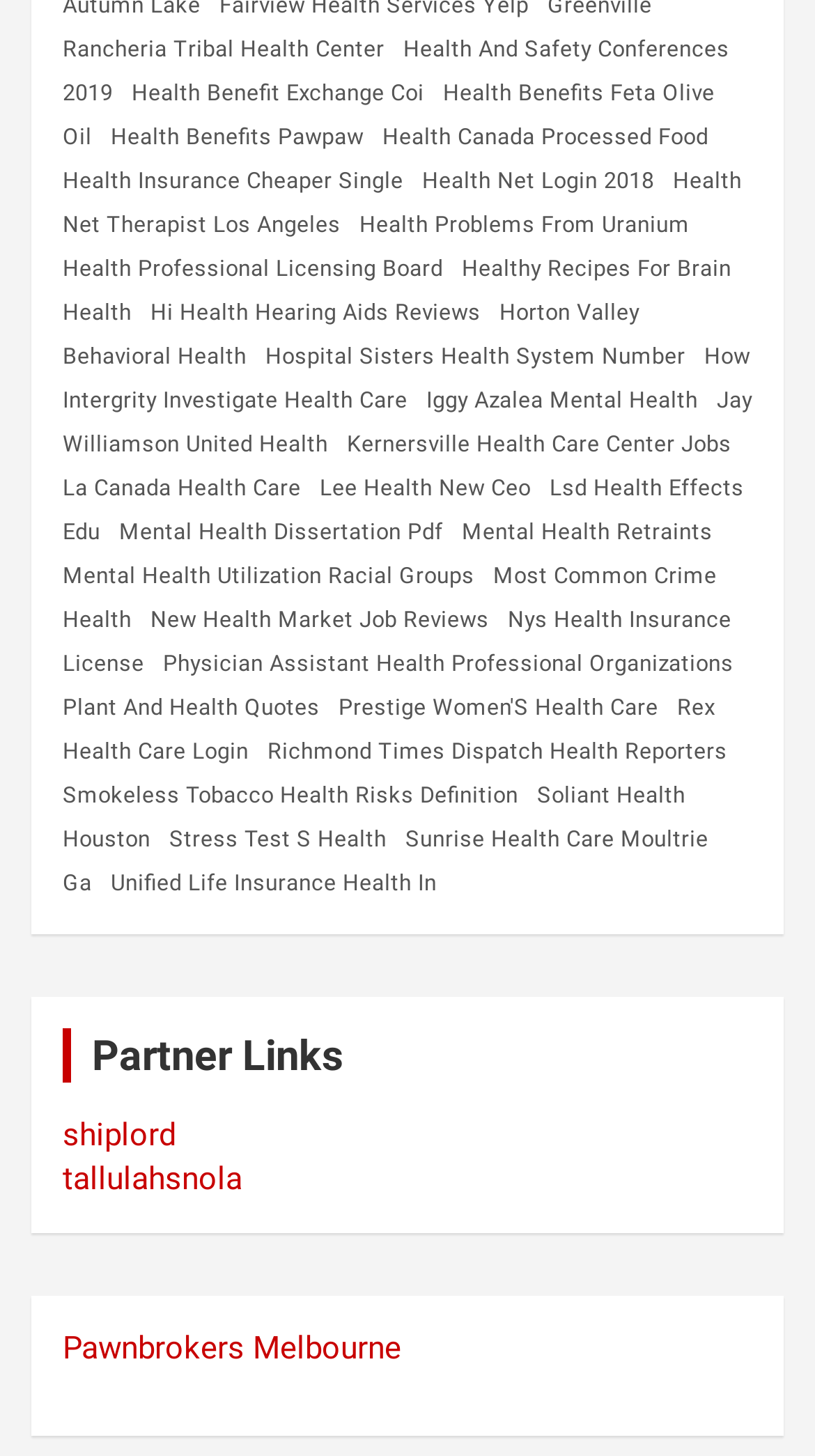What is the text of the first link on the webpage?
Provide a one-word or short-phrase answer based on the image.

Health And Safety Conferences 2019